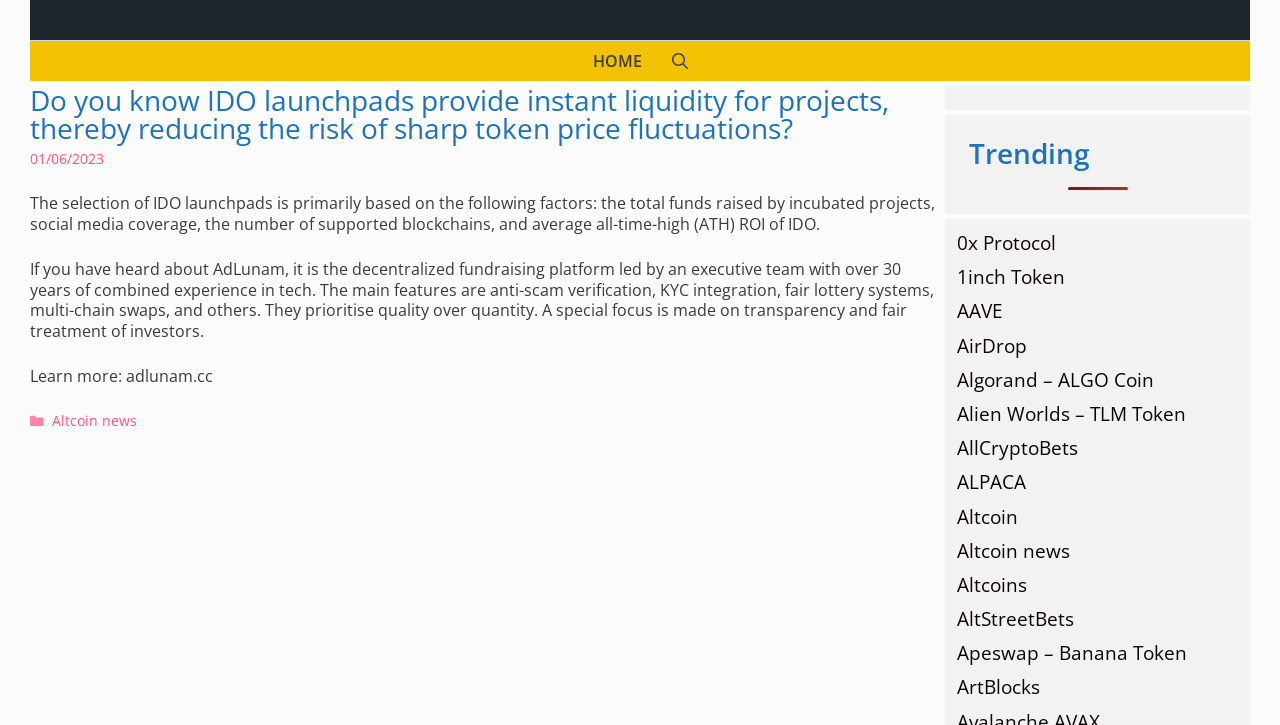Please determine the bounding box coordinates of the element's region to click in order to carry out the following instruction: "View Altcoin news". The coordinates should be four float numbers between 0 and 1, i.e., [left, top, right, bottom].

[0.04, 0.567, 0.107, 0.593]